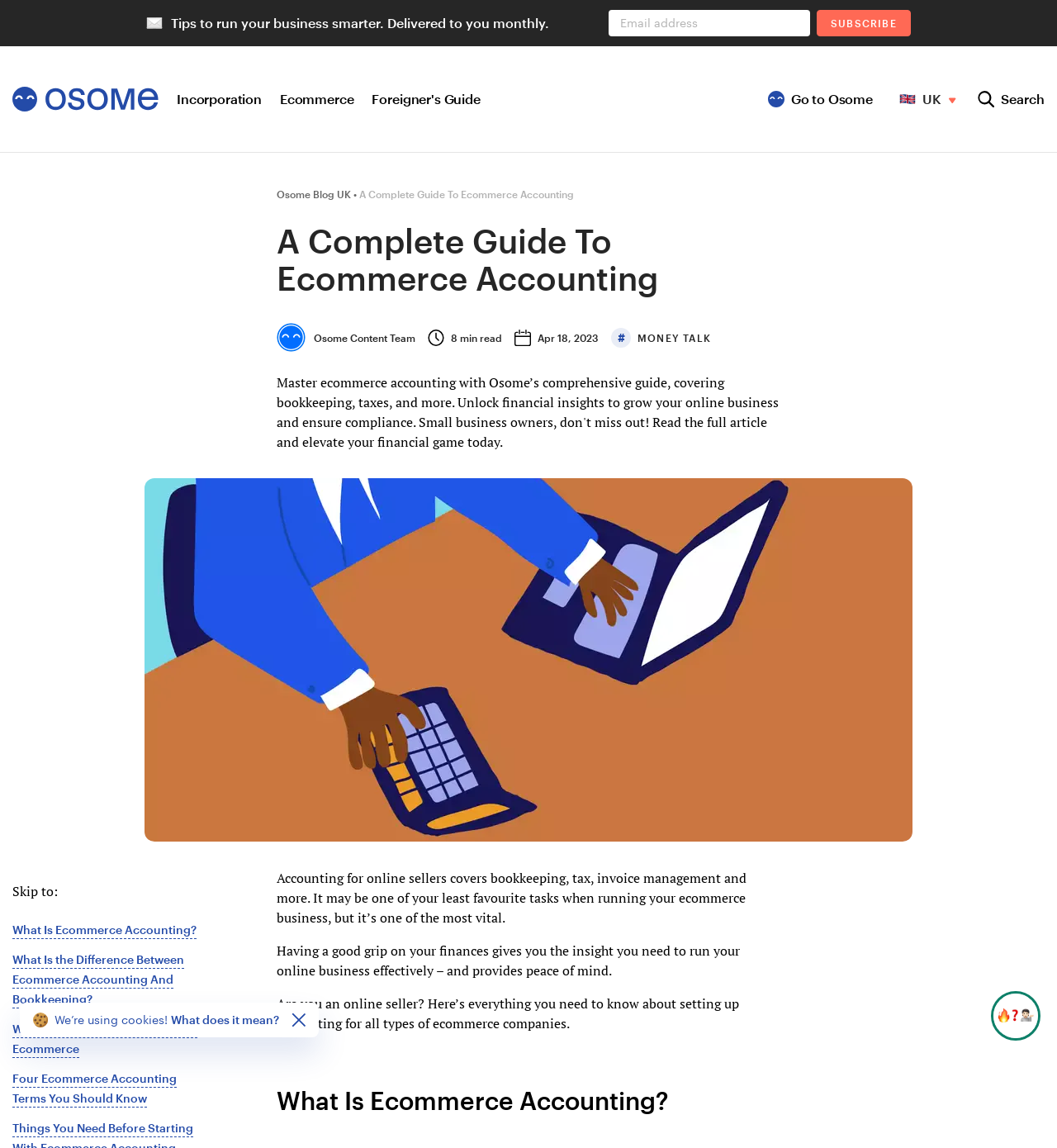What is the author of the article?
Look at the image and respond with a one-word or short phrase answer.

Osome Content Team